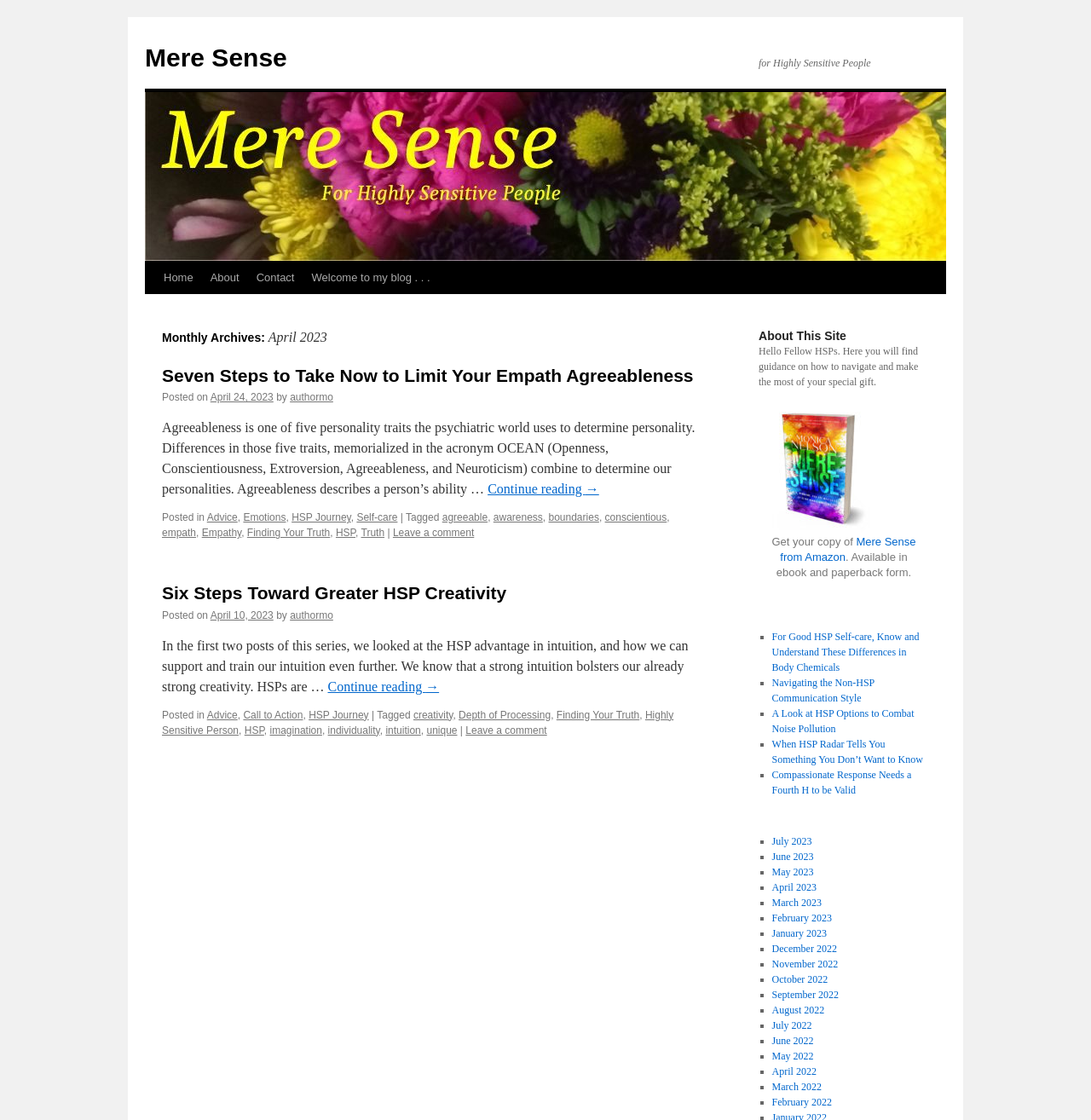Identify the bounding box coordinates of the section to be clicked to complete the task described by the following instruction: "Click on the 'Home' link". The coordinates should be four float numbers between 0 and 1, formatted as [left, top, right, bottom].

[0.142, 0.234, 0.185, 0.263]